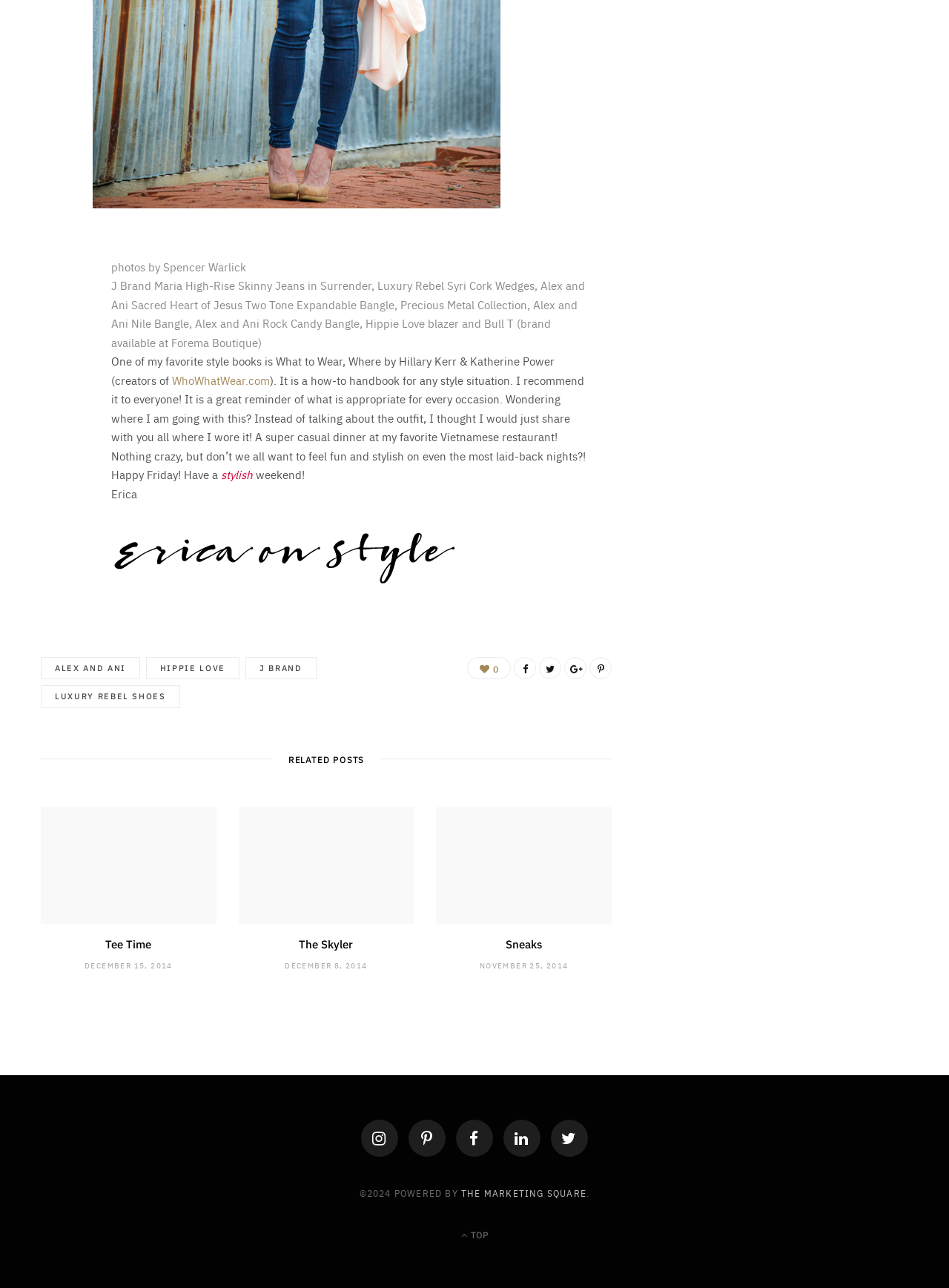Identify the bounding box for the UI element described as: "Pinterest". The coordinates should be four float numbers between 0 and 1, i.e., [left, top, right, bottom].

[0.43, 0.869, 0.47, 0.898]